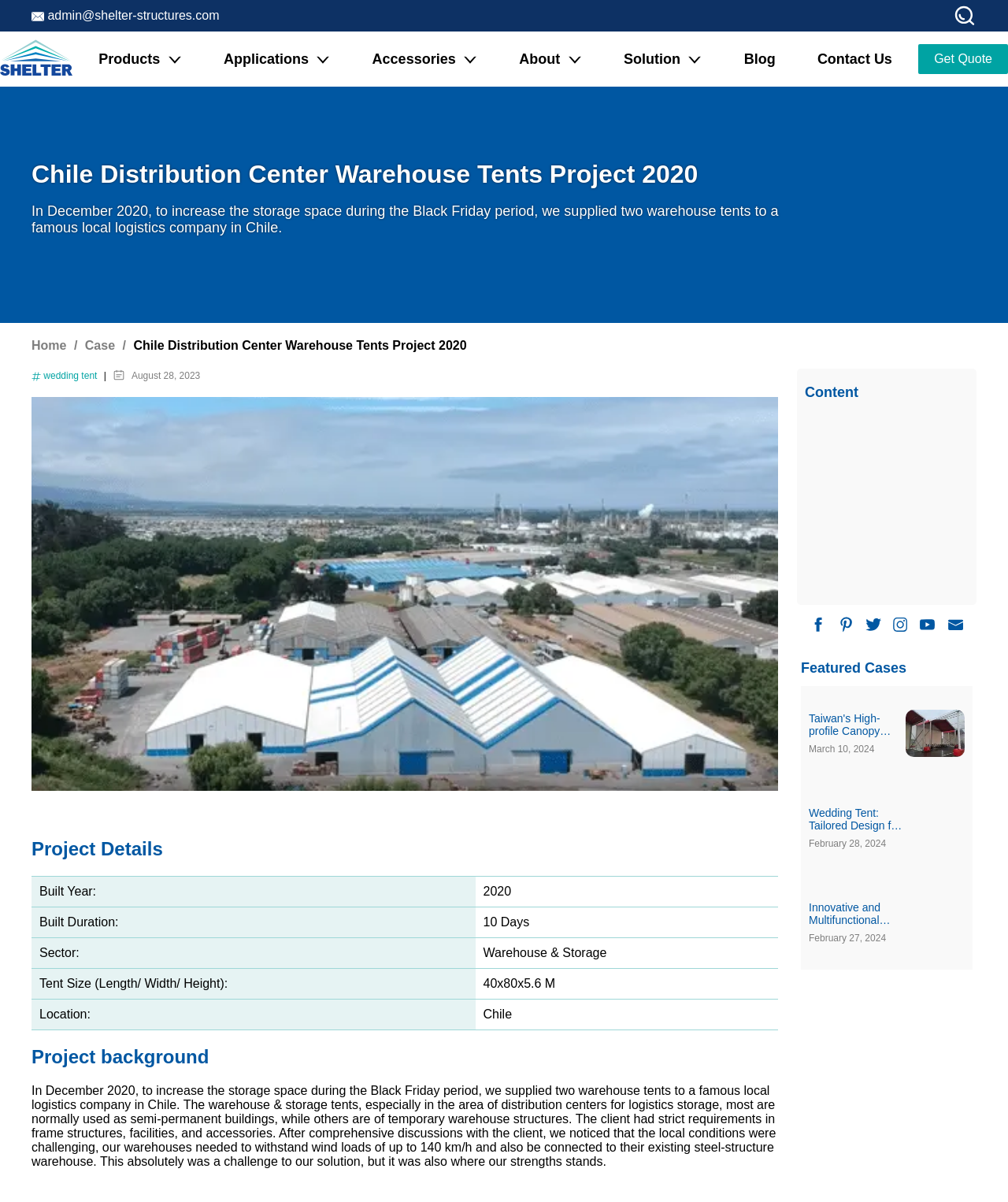What is the 'Chile Distribution Center Warehouse Tents Project 2020' about?
Examine the webpage screenshot and provide an in-depth answer to the question.

The 'Chile Distribution Center Warehouse Tents Project 2020' is a project where Shelter Structures supplied warehouse tents to a logistics company in Chile, as described in the project description and the accompanying text.